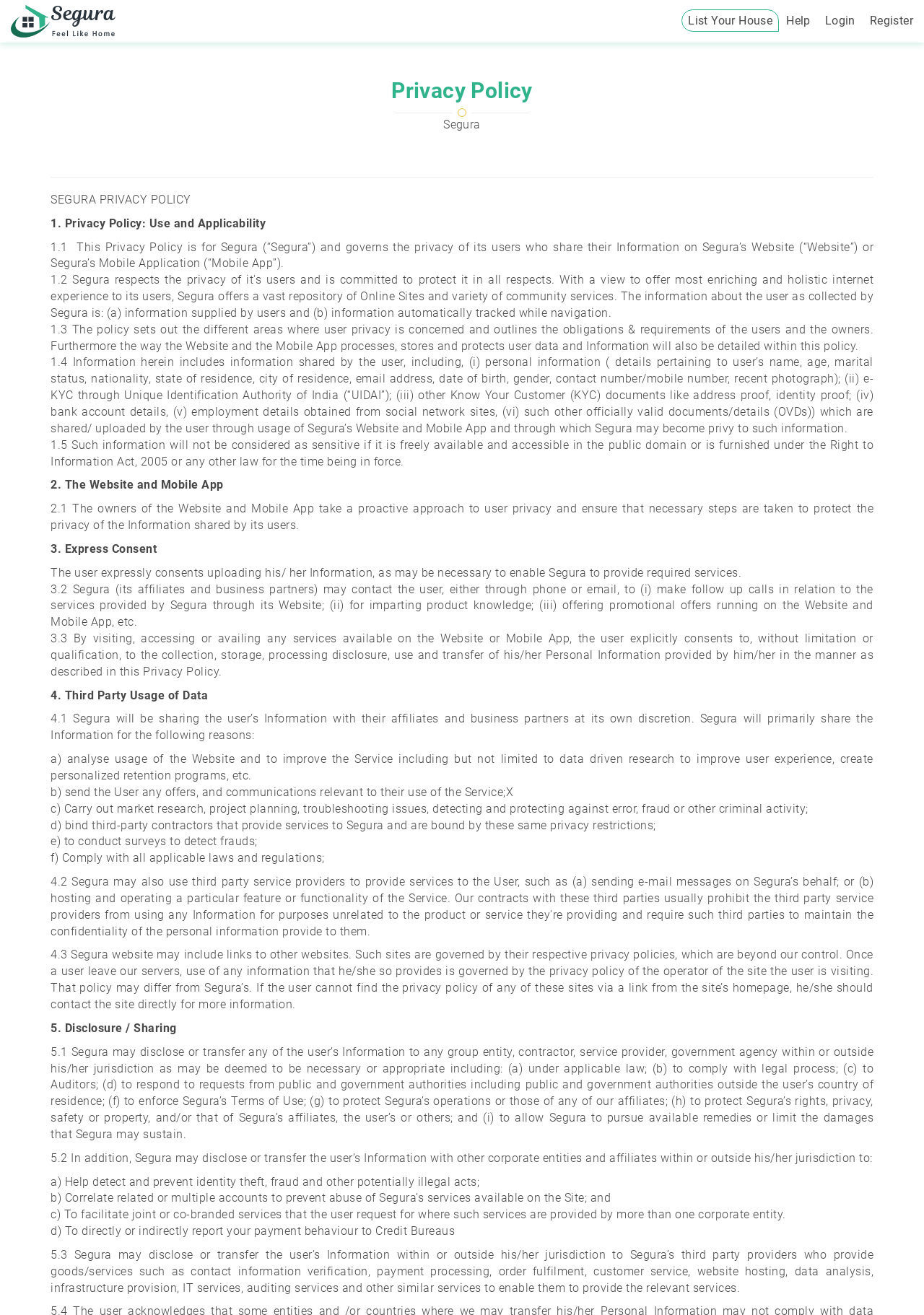What happens to user information when it is shared with third parties?
Please describe in detail the information shown in the image to answer the question.

I inferred the answer by reading the text at coordinates [0.055, 0.572, 0.945, 0.595], which explains that user information is used for purposes such as data-driven research, creating personalized retention programs, and detecting fraud.